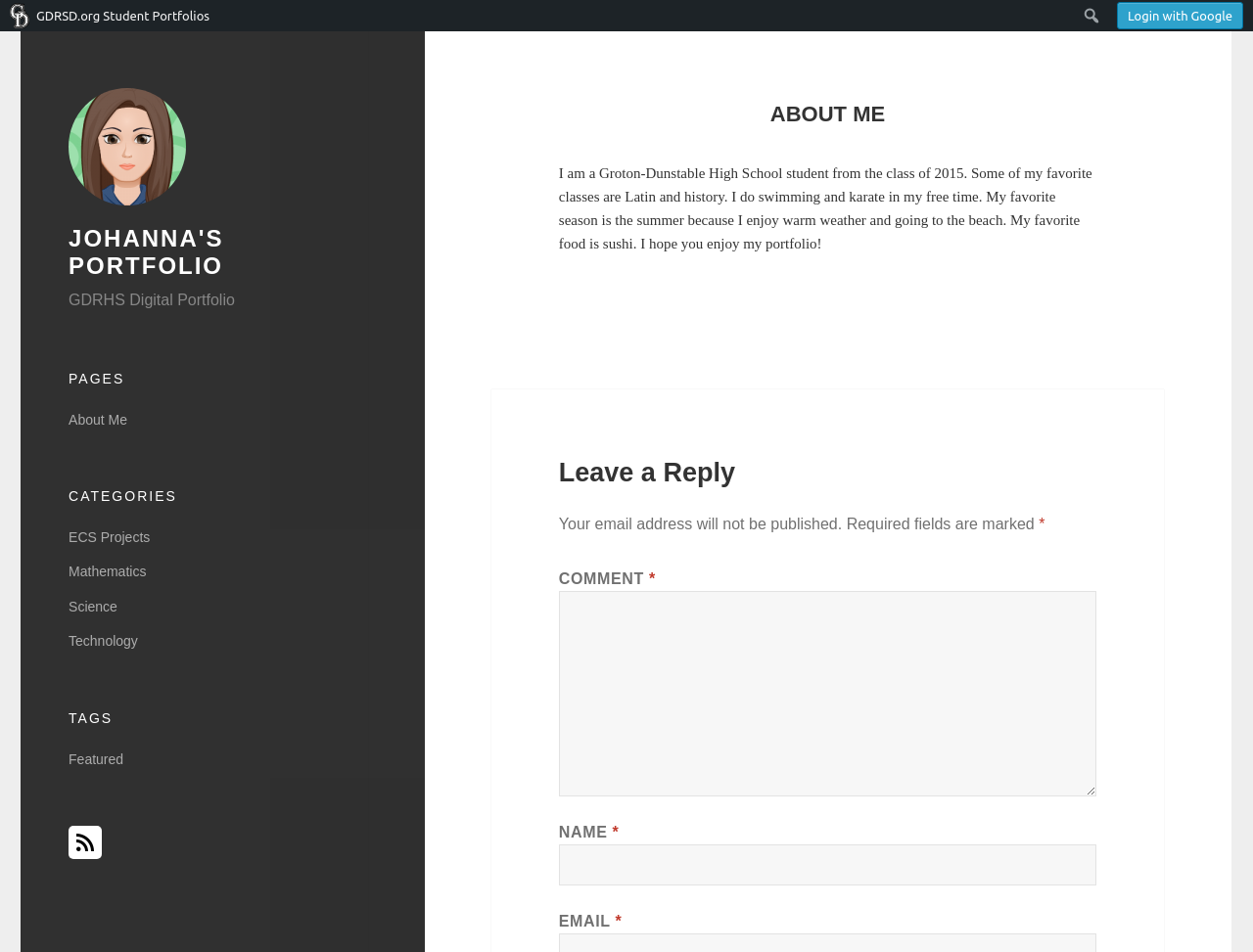Identify and provide the bounding box for the element described by: "Johanna's Portfolio".

[0.055, 0.236, 0.178, 0.293]